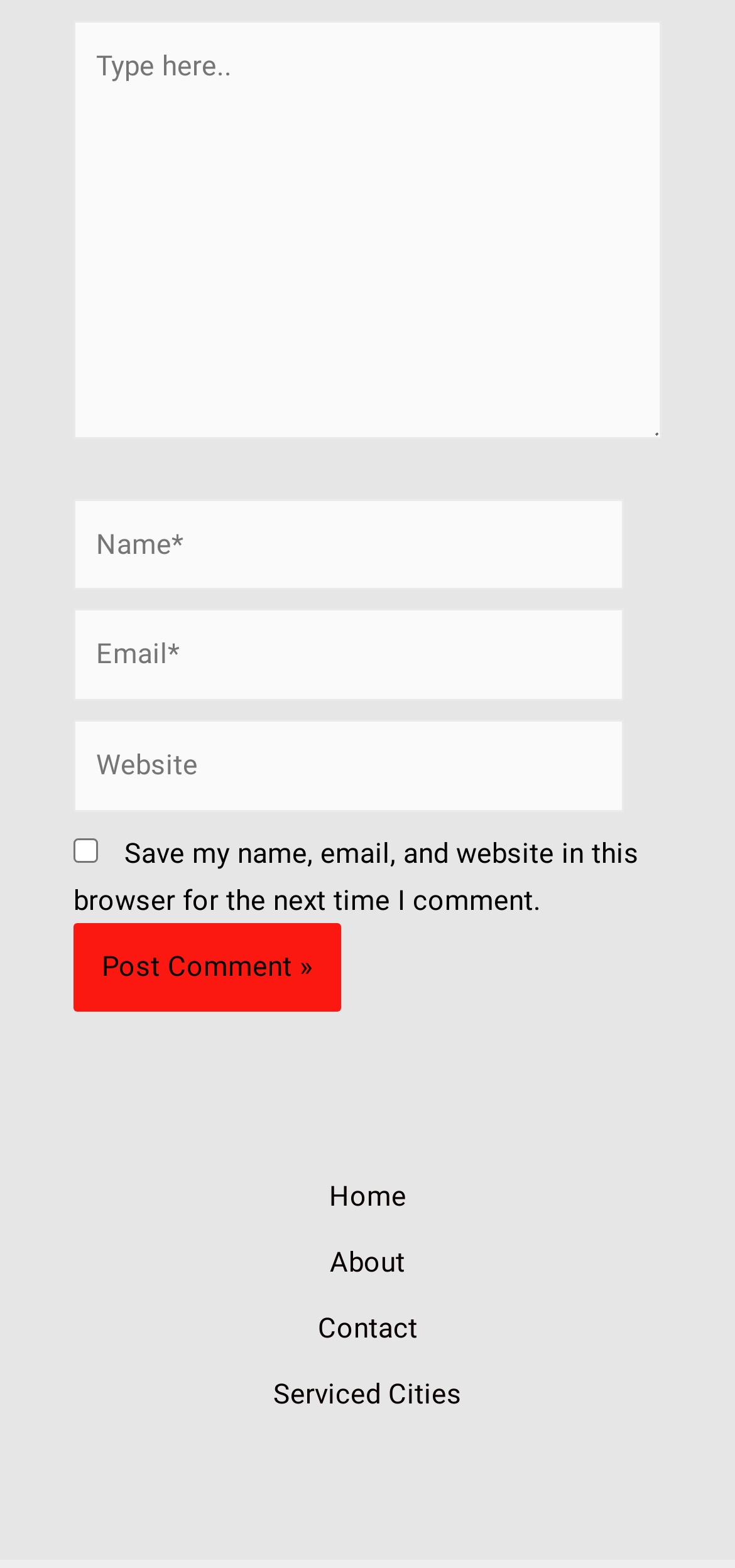Determine the bounding box coordinates of the element that should be clicked to execute the following command: "Enter your comment".

[0.1, 0.013, 0.9, 0.28]